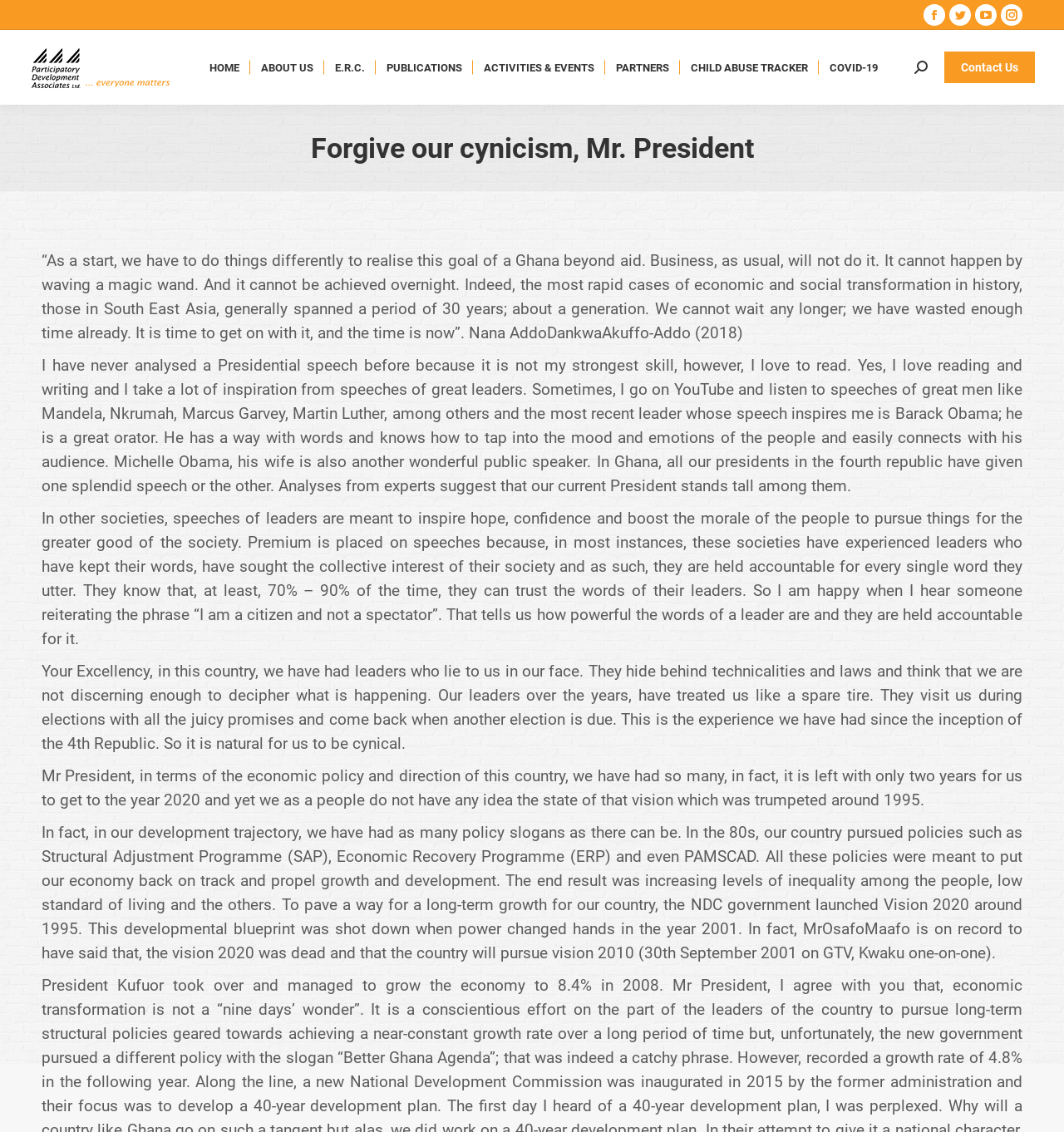Locate the bounding box of the UI element based on this description: "alt="Anna Woodman Interior Design"". Provide four float numbers between 0 and 1 as [left, top, right, bottom].

None